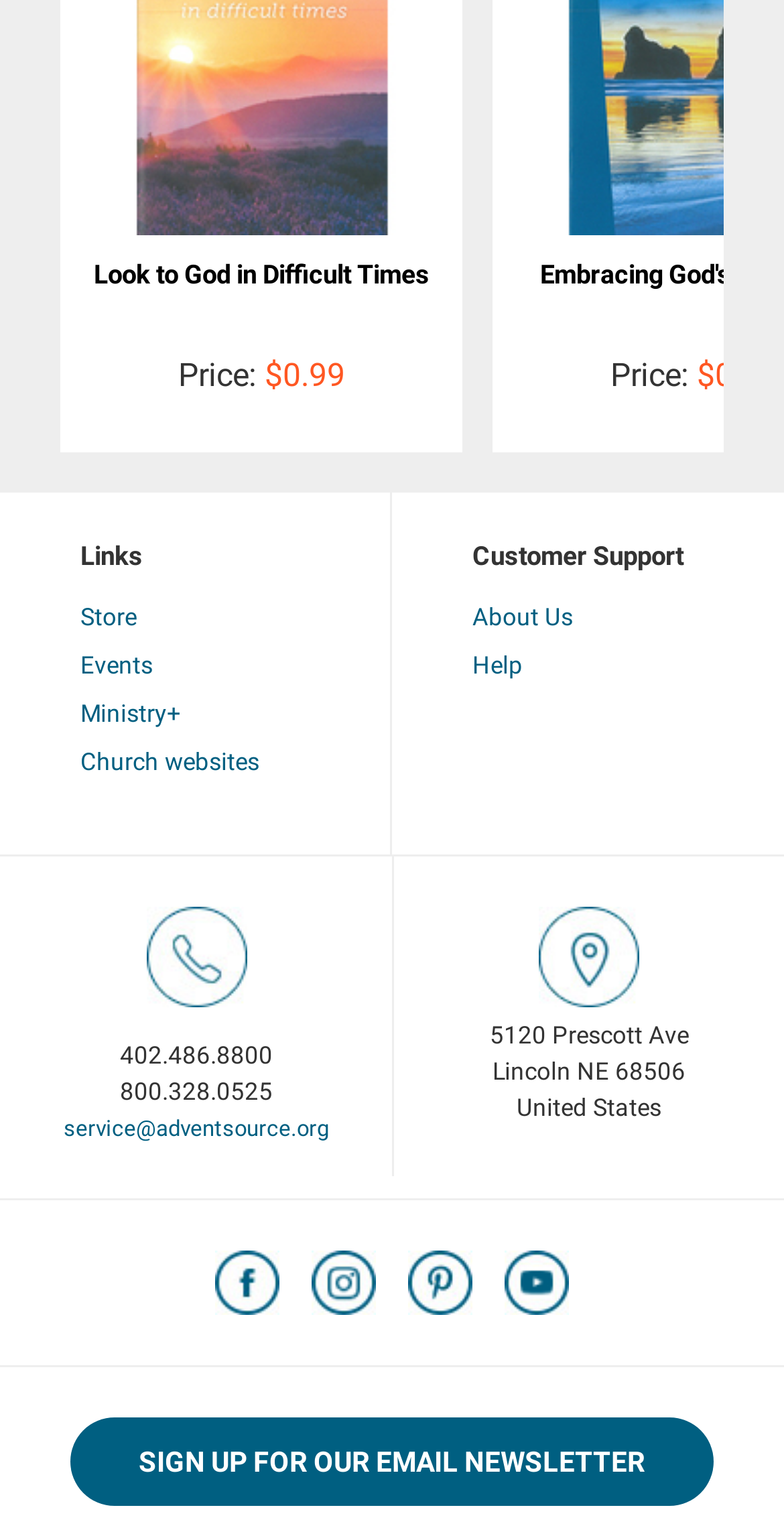Please provide the bounding box coordinates for the element that needs to be clicked to perform the instruction: "Visit 'About Us'". The coordinates must consist of four float numbers between 0 and 1, formatted as [left, top, right, bottom].

[0.603, 0.395, 0.731, 0.413]